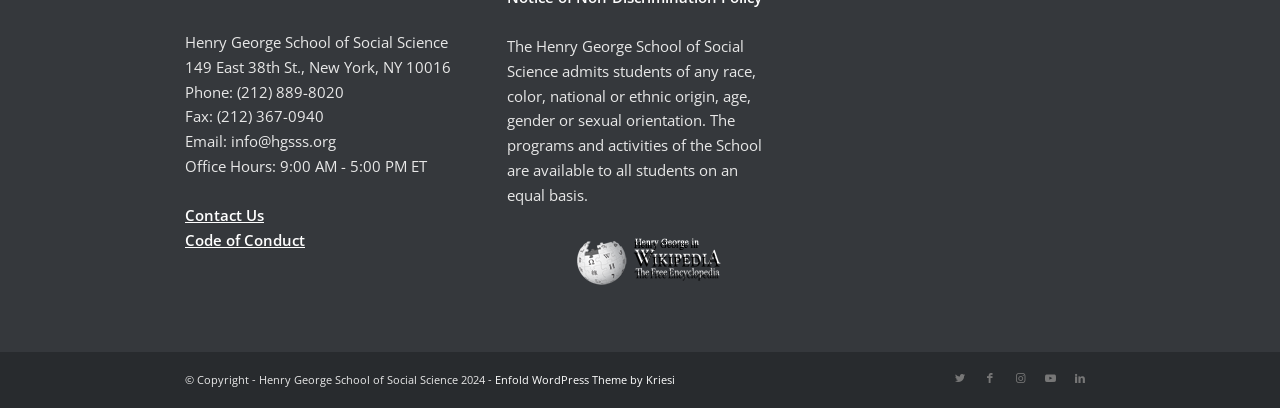Answer the question briefly using a single word or phrase: 
What is the office hours of Henry George School of Social Science?

9:00 AM - 5:00 PM ET